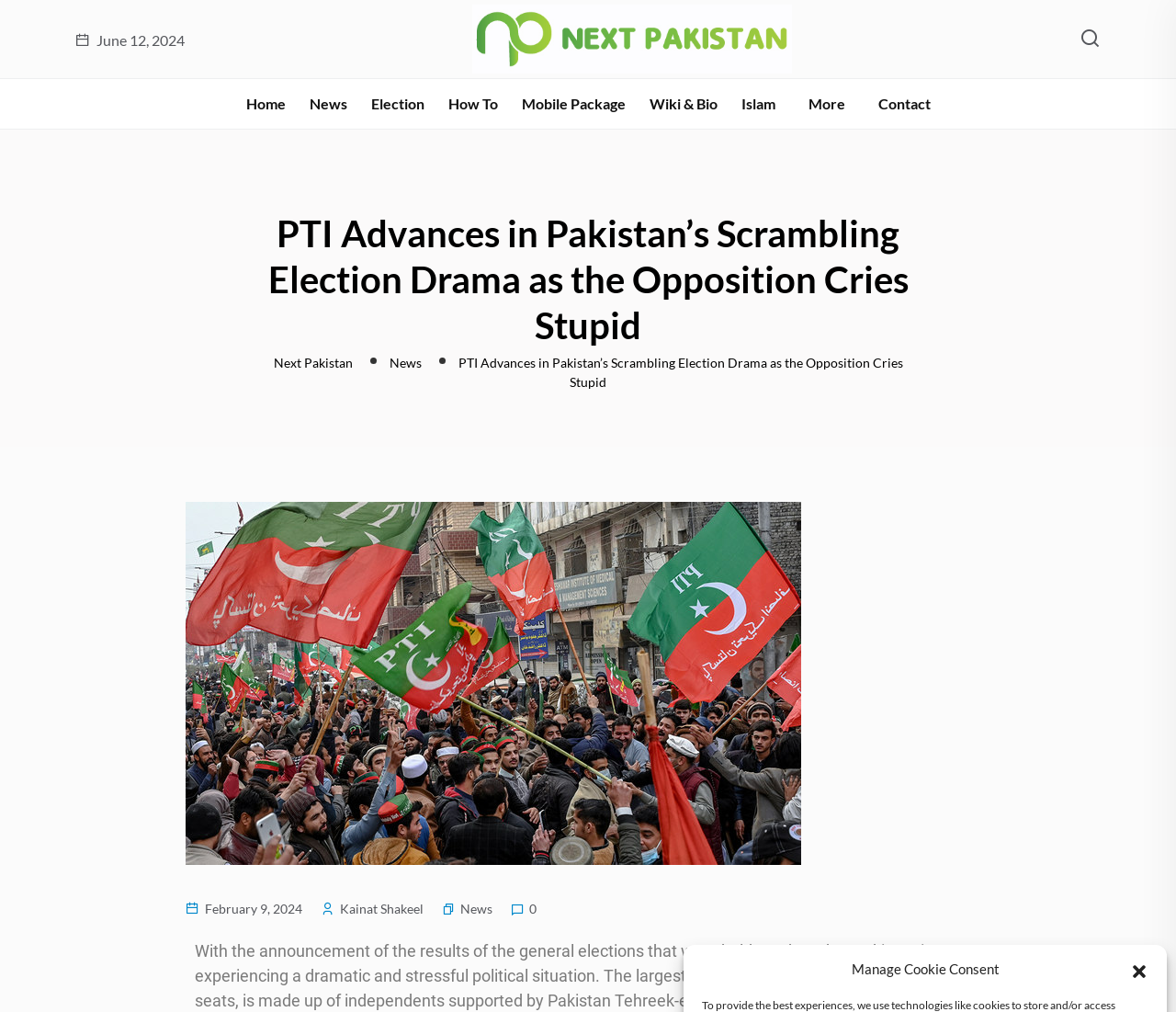Please locate the bounding box coordinates of the element's region that needs to be clicked to follow the instruction: "view the election page". The bounding box coordinates should be provided as four float numbers between 0 and 1, i.e., [left, top, right, bottom].

[0.305, 0.092, 0.371, 0.114]